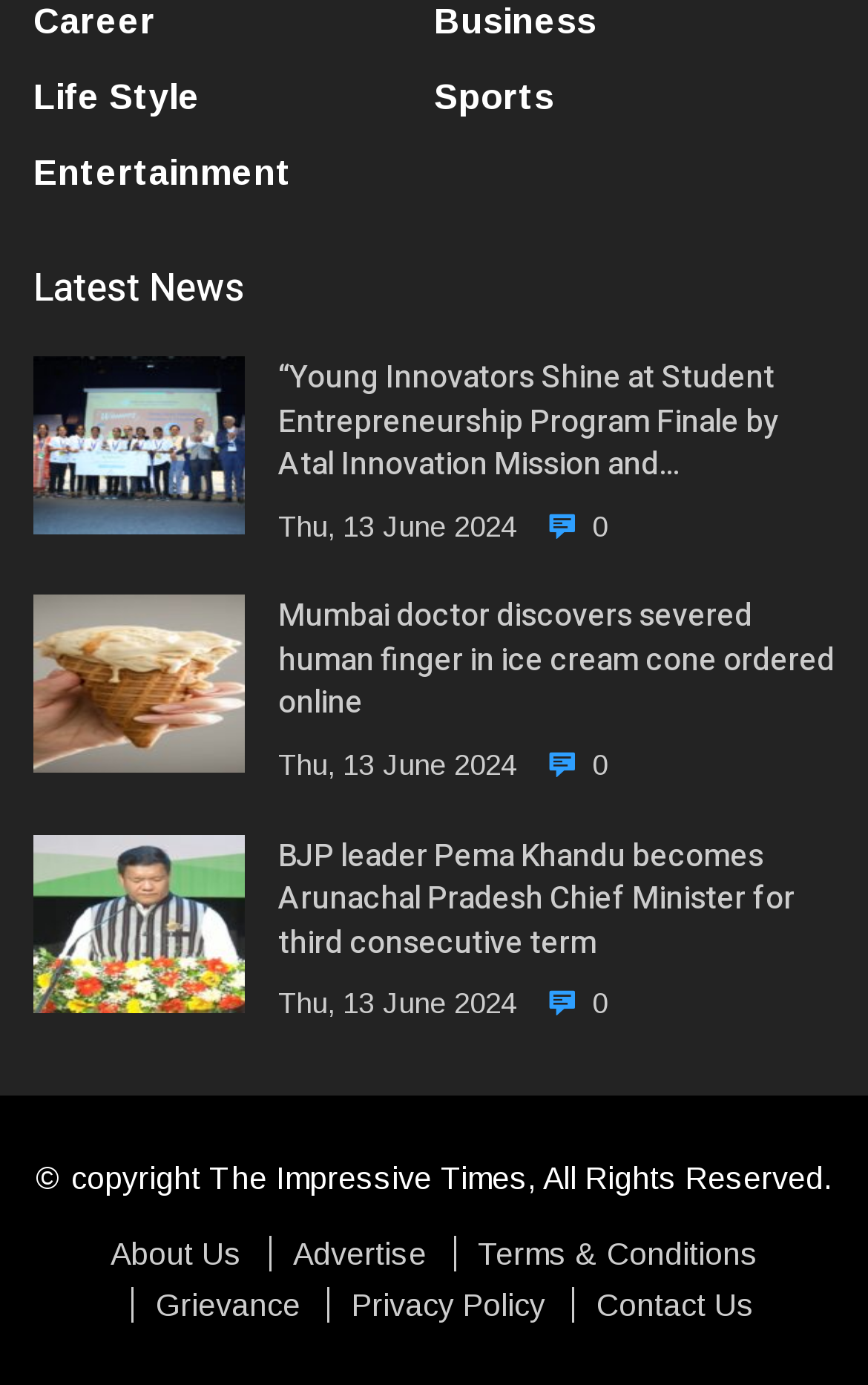Locate the coordinates of the bounding box for the clickable region that fulfills this instruction: "Read 'Young Innovators Shine at Student Entrepreneurship Program Finale by Atal Innovation Mission and Dassault Systèmes India'".

[0.038, 0.257, 0.282, 0.398]